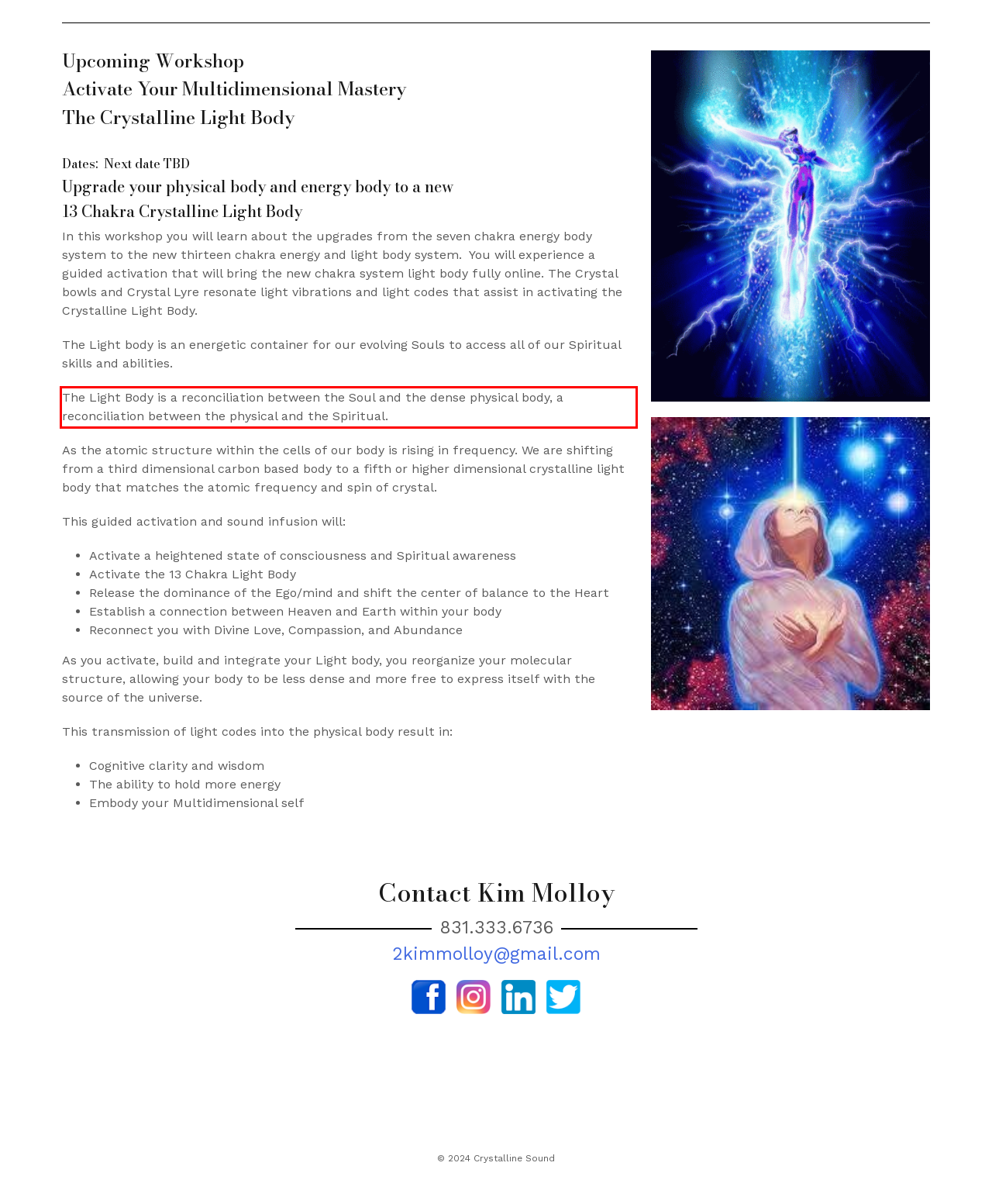Please analyze the provided webpage screenshot and perform OCR to extract the text content from the red rectangle bounding box.

The Light Body is a reconciliation between the Soul and the dense physical body, a reconciliation between the physical and the Spiritual.